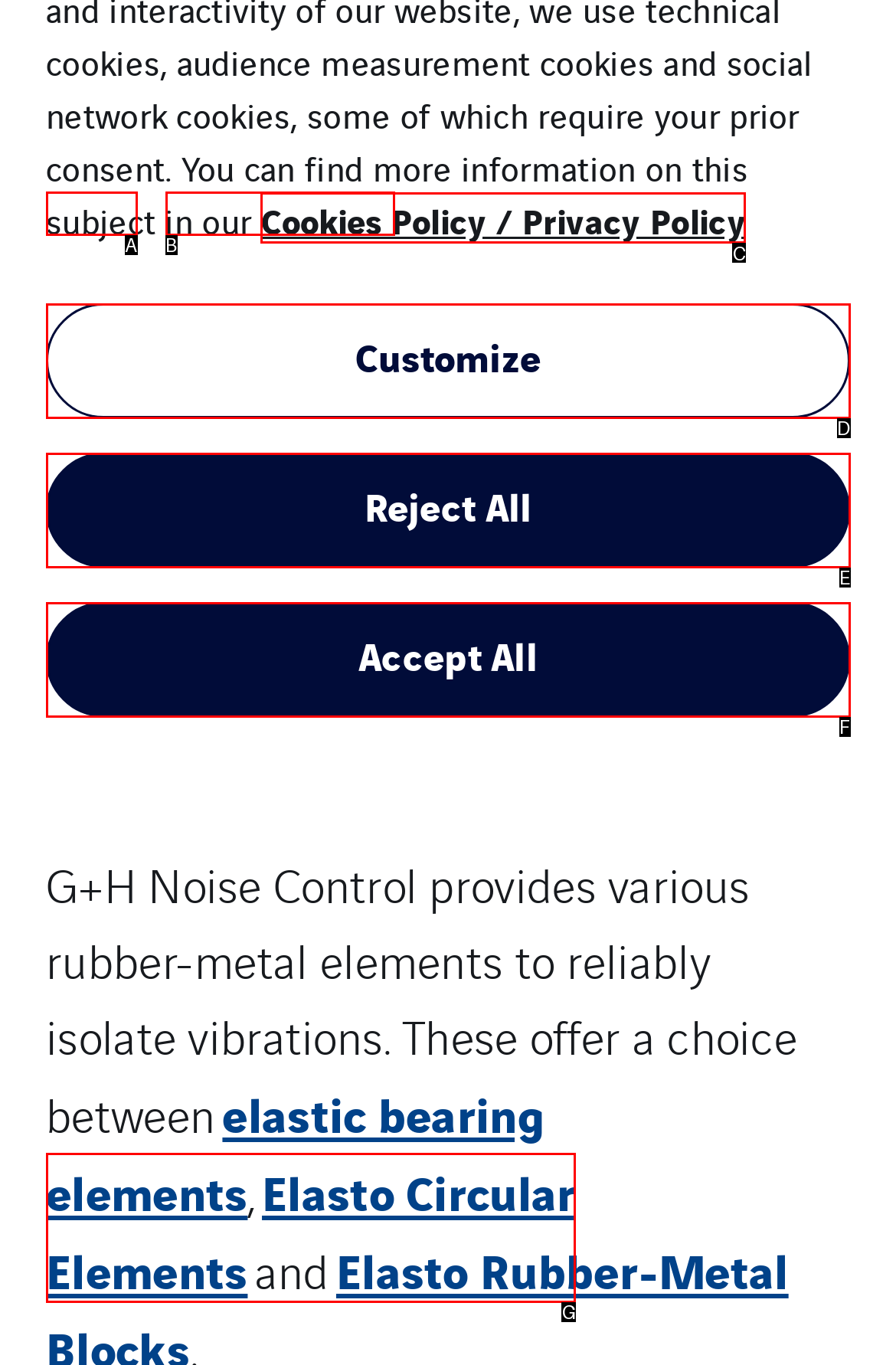Identify the HTML element that corresponds to the following description: Elasto Circular Elements Provide the letter of the best matching option.

G